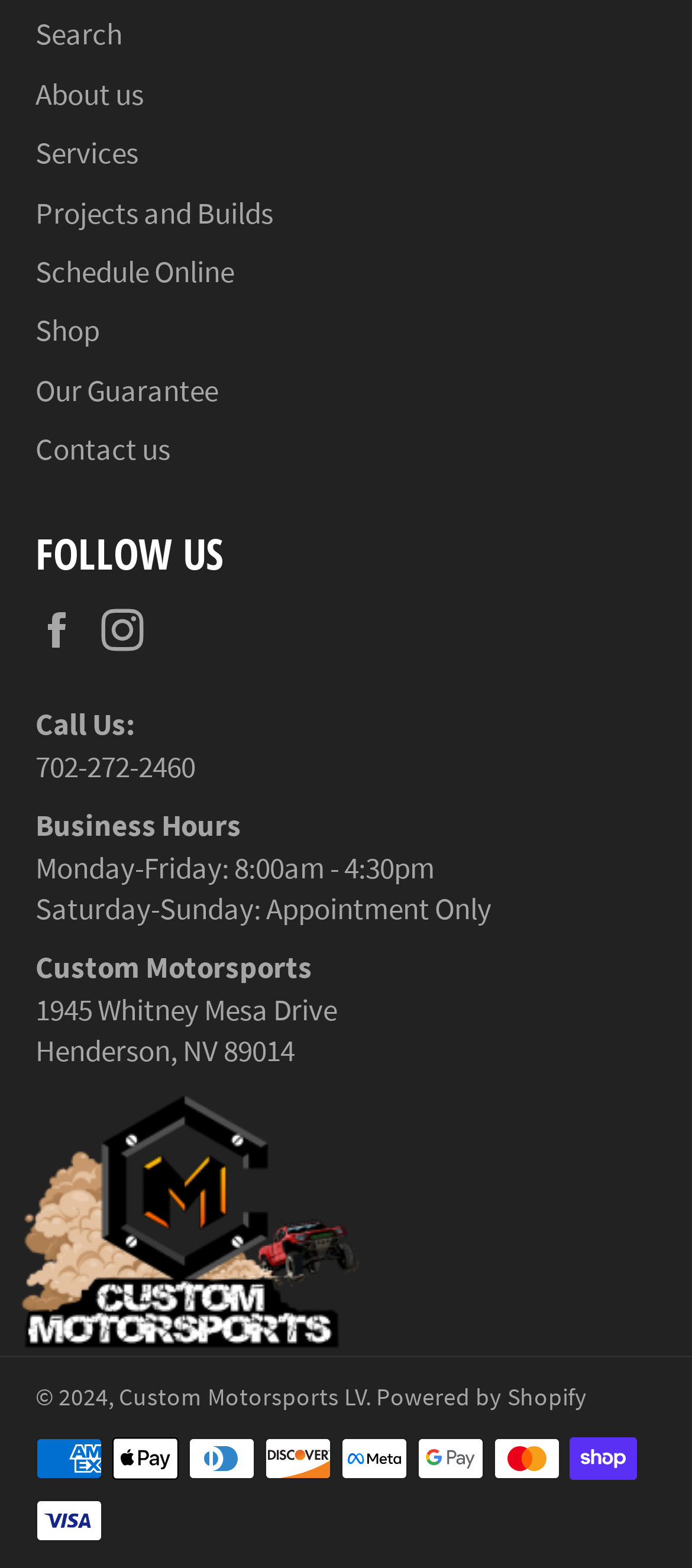Please find the bounding box coordinates of the element that must be clicked to perform the given instruction: "Schedule online". The coordinates should be four float numbers from 0 to 1, i.e., [left, top, right, bottom].

[0.051, 0.161, 0.338, 0.186]